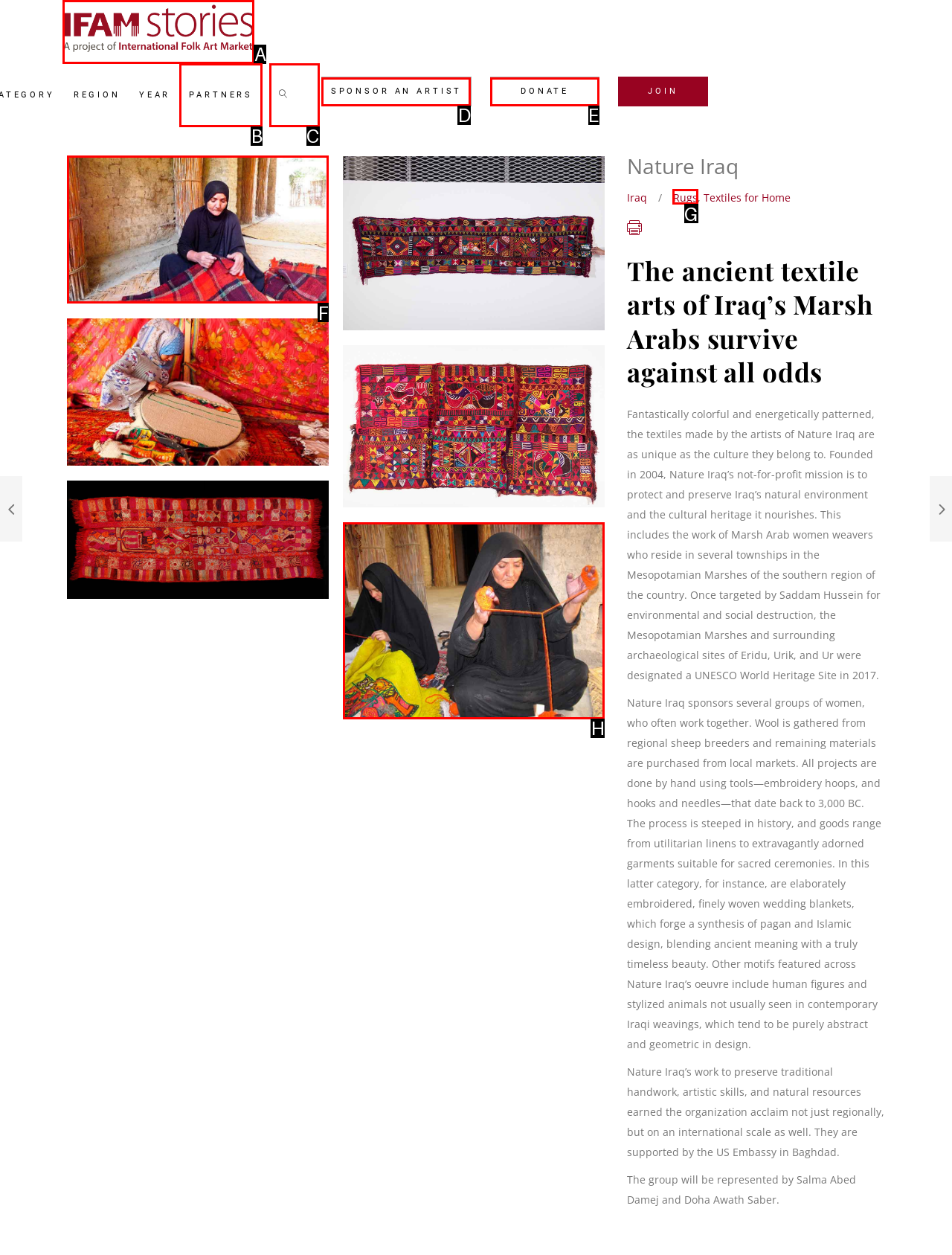To achieve the task: Visit the 'Luis Llamas Engineering, computing and design' website, which HTML element do you need to click?
Respond with the letter of the correct option from the given choices.

None